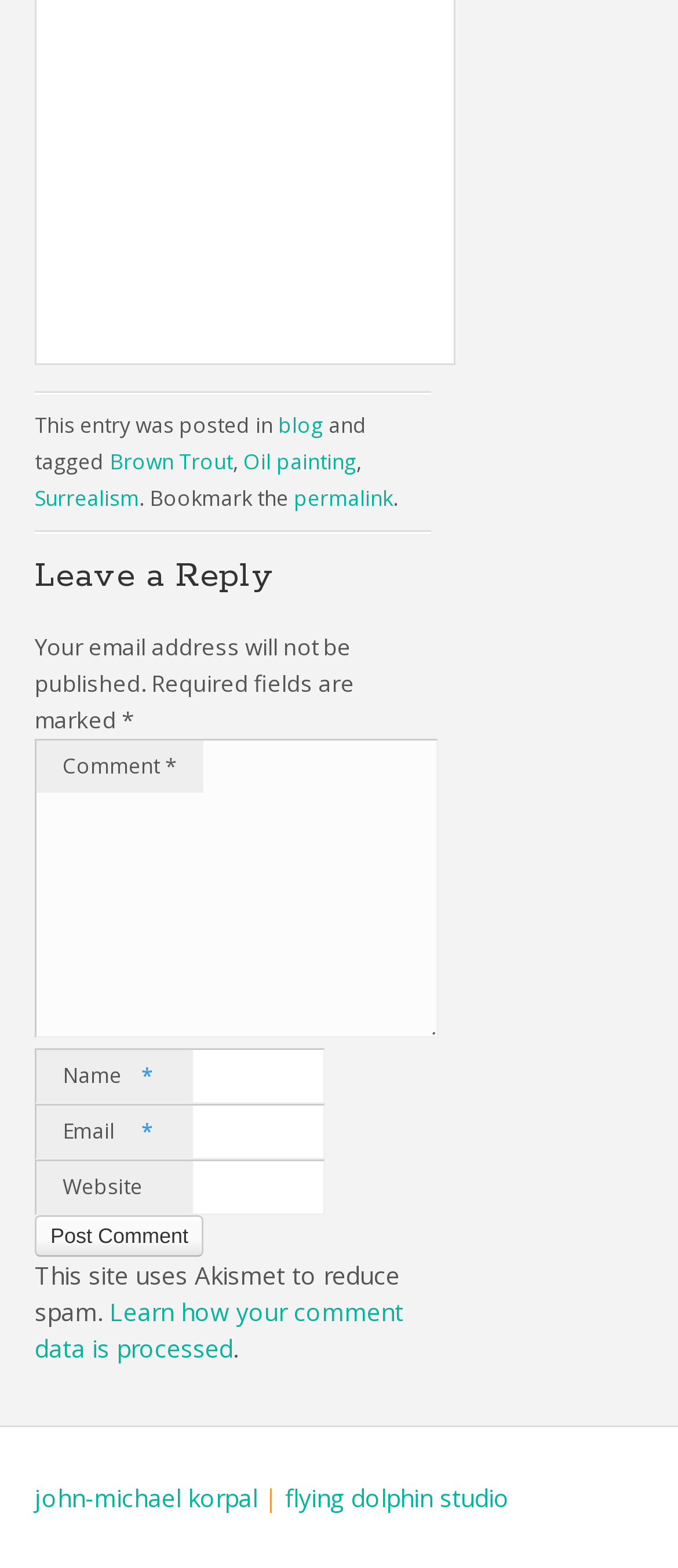What is the required information to post a comment?
Using the information from the image, provide a comprehensive answer to the question.

The required information to post a comment can be determined by looking at the text fields marked with an asterisk (*) in the comment section. These fields are 'Name', 'Email', and 'Comment', indicating that they are required to post a comment.